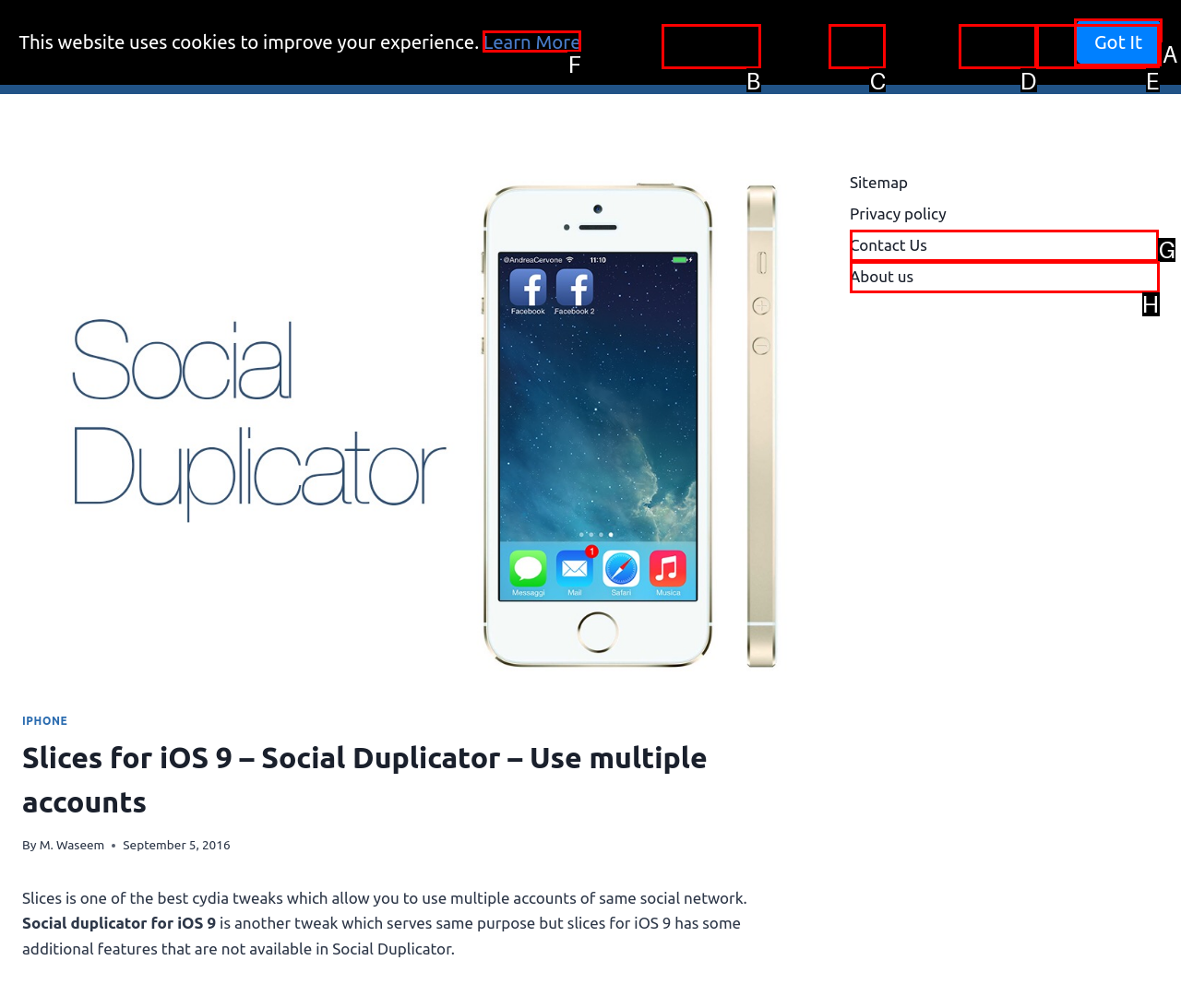Indicate the UI element to click to perform the task: Contact Us. Reply with the letter corresponding to the chosen element.

G